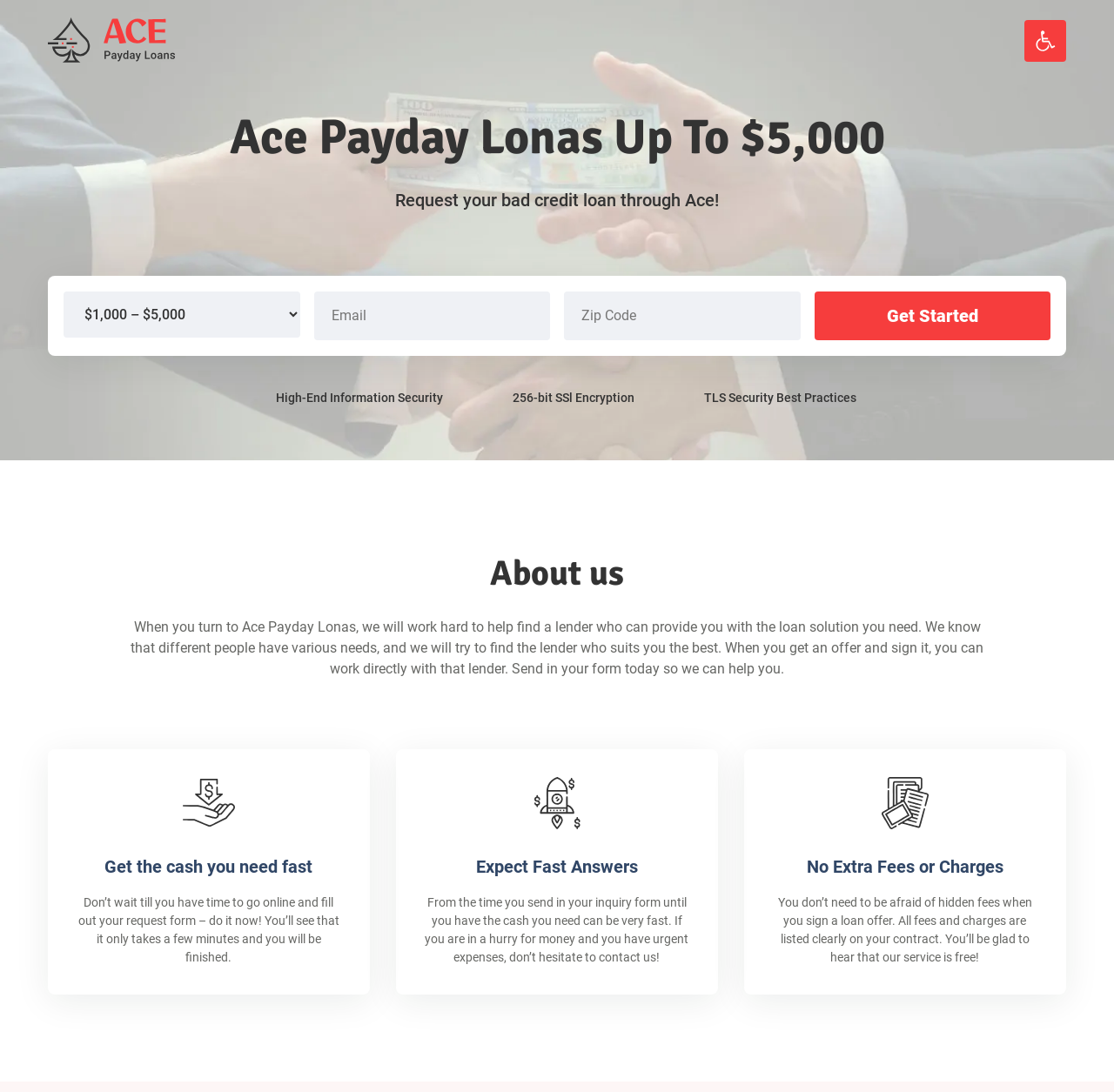Reply to the question with a single word or phrase:
How many steps are involved in getting a loan?

3